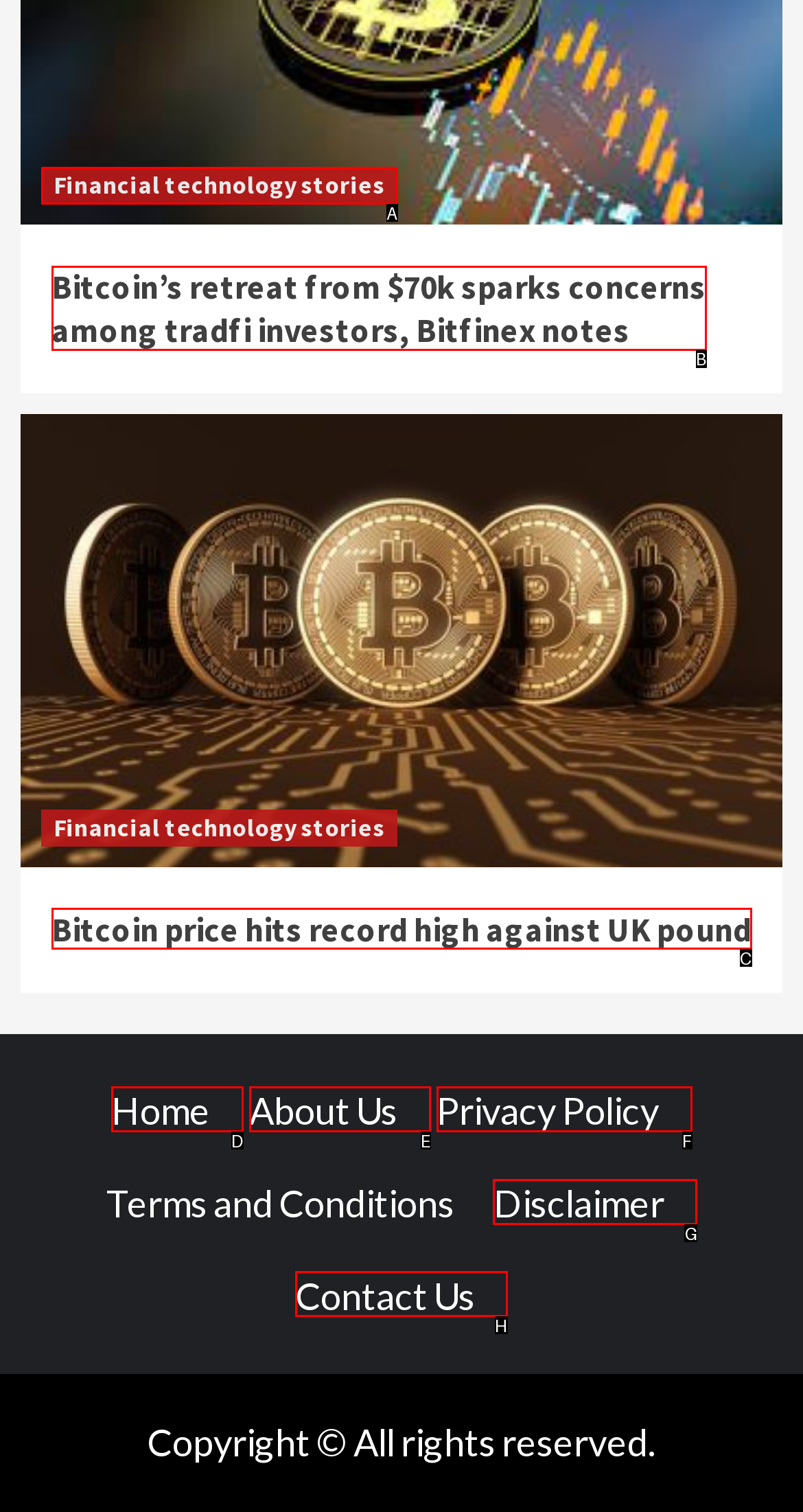For the instruction: View Science/Environment News, determine the appropriate UI element to click from the given options. Respond with the letter corresponding to the correct choice.

None